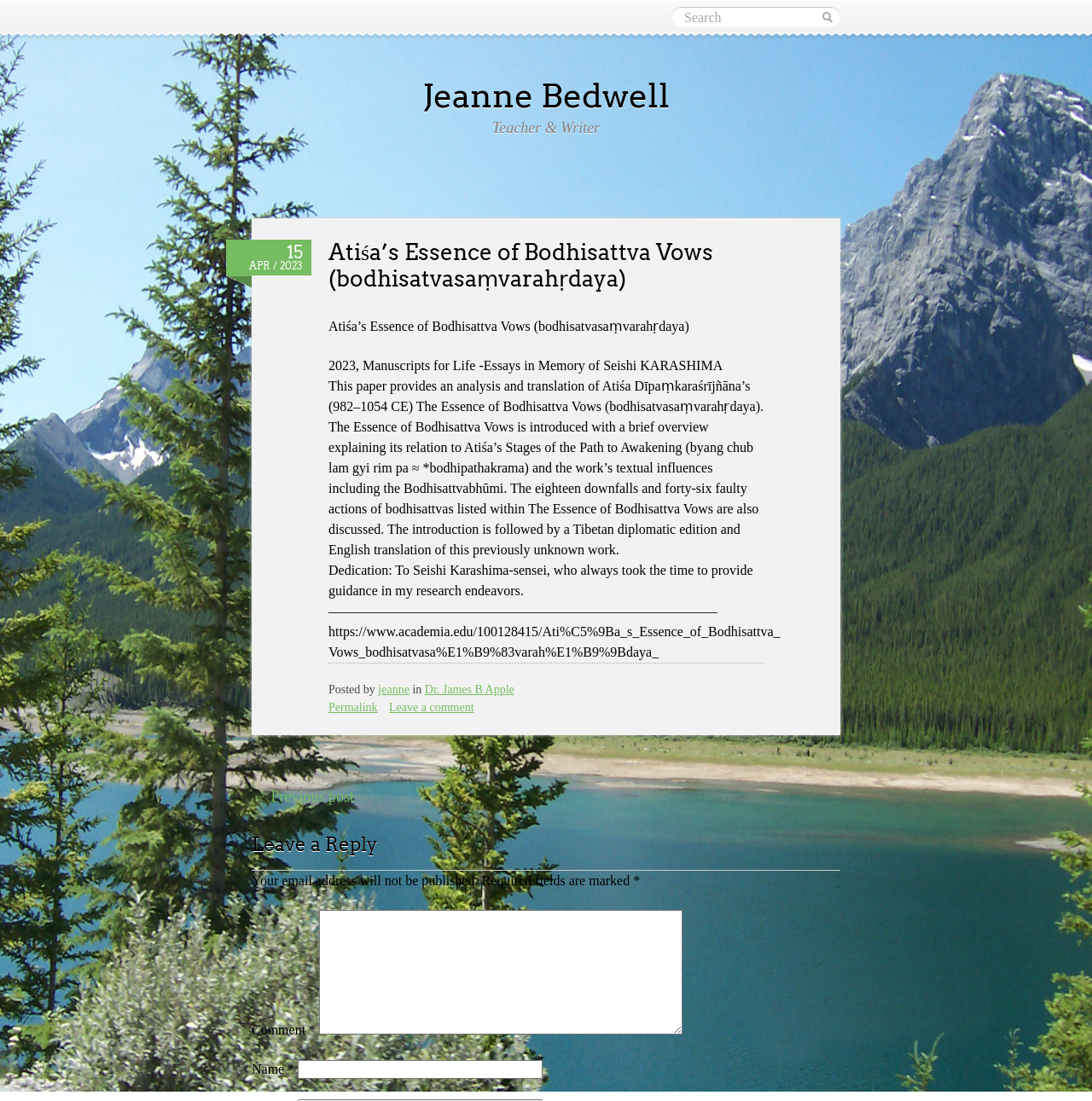What is the title of the paper?
Based on the visual details in the image, please answer the question thoroughly.

The title of the paper can be found in the heading 'Atiśa’s Essence of Bodhisattva Vows (bodhisatvasaṃvarahṛdaya)' which is a prominent heading on the page. This heading is also repeated in the text 'This paper provides an analysis and translation of Atiśa Dīpaṃkaraśrījñāna’s (982–1054 CE) The Essence of Bodhisattva Vows (bodhisatvasaṃvarahṛdaya).'.